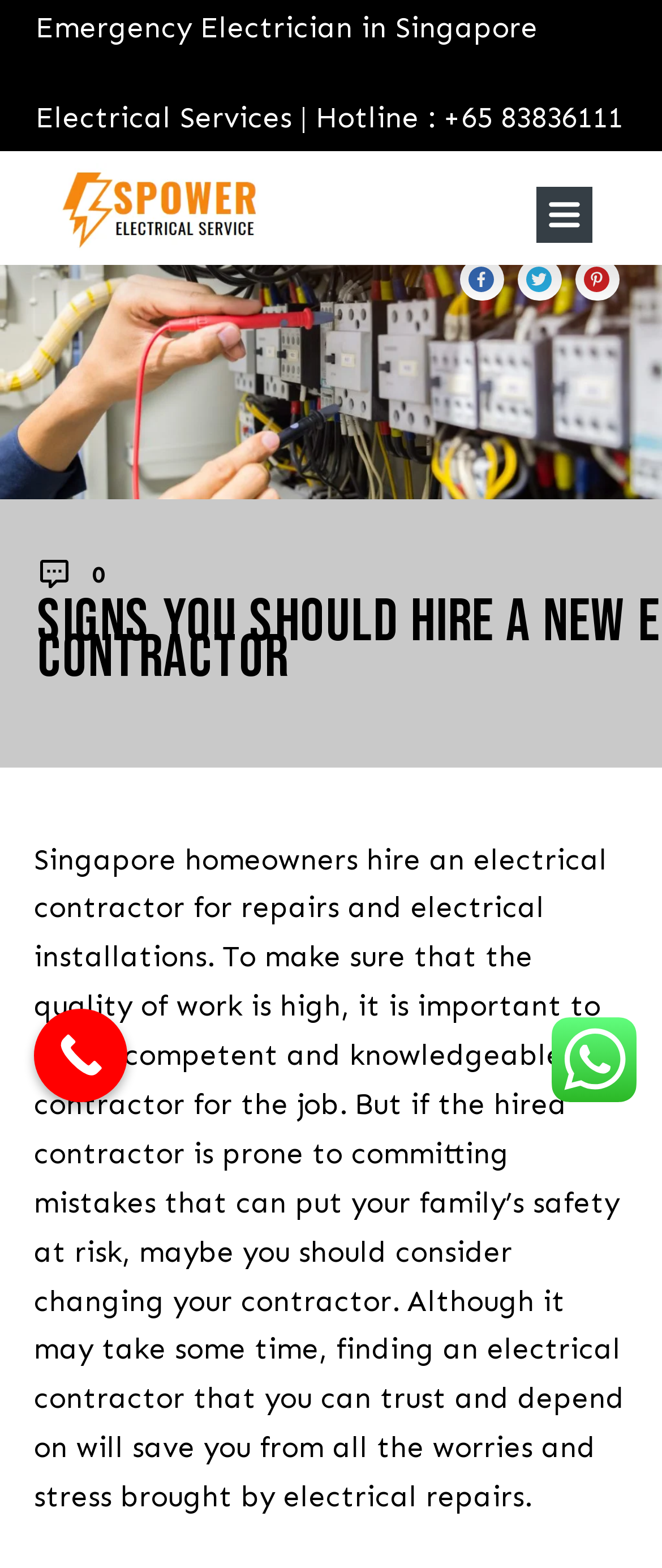Provide the bounding box coordinates for the UI element that is described as: "Tweet 0".

[0.795, 0.17, 0.833, 0.186]